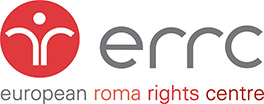What is written below the ERRC logo?
Craft a detailed and extensive response to the question.

Below the emblem, the full name of the organization is presented in a modern typeface, emphasizing its commitment to equality and the promotion of human rights.